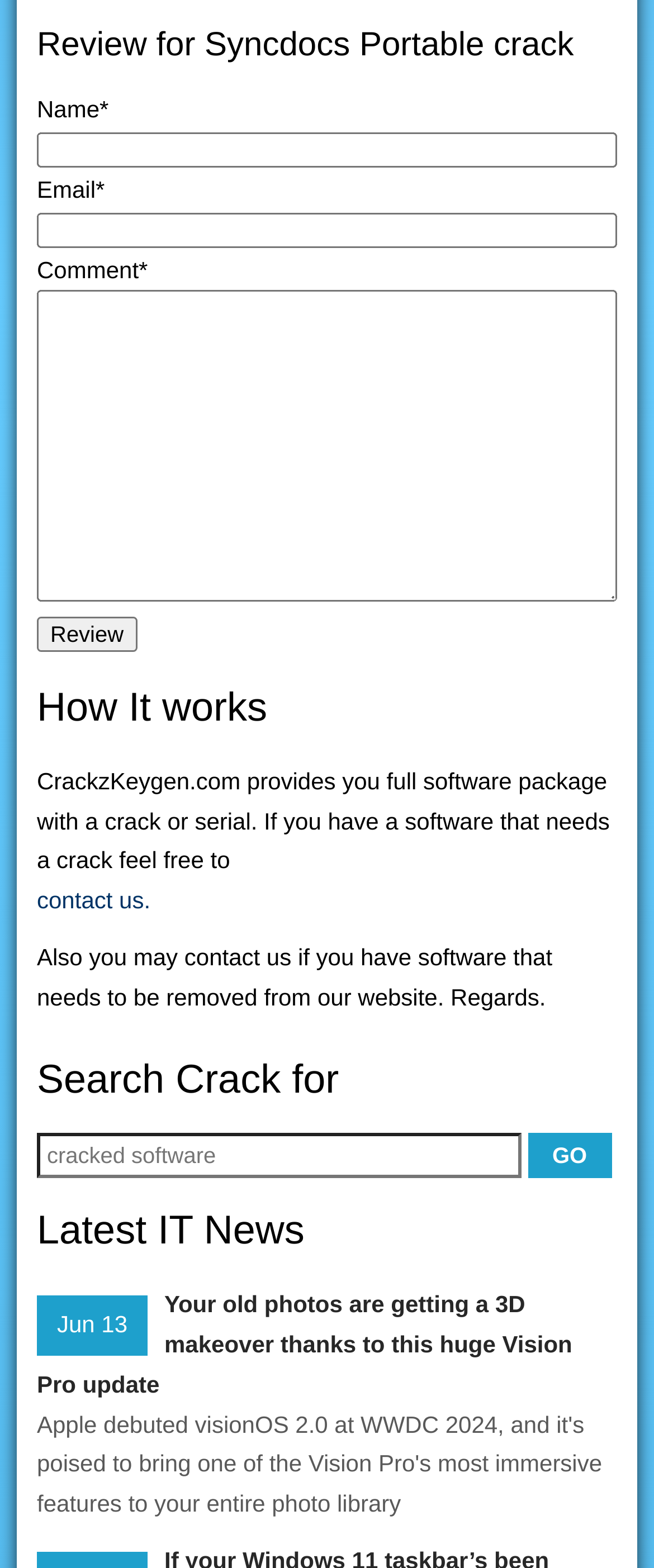Determine the bounding box coordinates of the region I should click to achieve the following instruction: "Enter your name". Ensure the bounding box coordinates are four float numbers between 0 and 1, i.e., [left, top, right, bottom].

[0.056, 0.085, 0.944, 0.107]